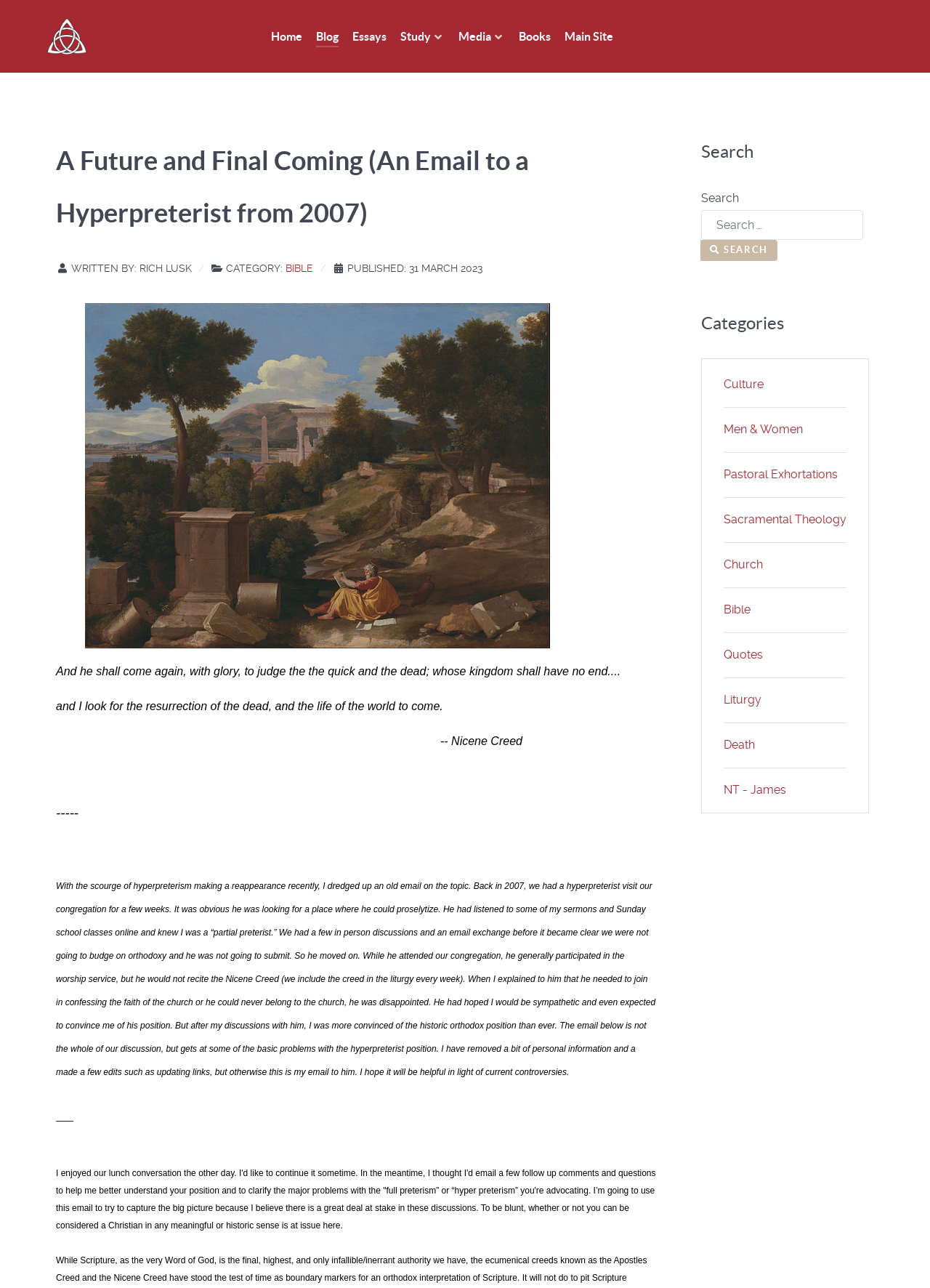Please identify the bounding box coordinates of the element's region that I should click in order to complete the following instruction: "Search for something". The bounding box coordinates consist of four float numbers between 0 and 1, i.e., [left, top, right, bottom].

[0.754, 0.145, 0.949, 0.202]